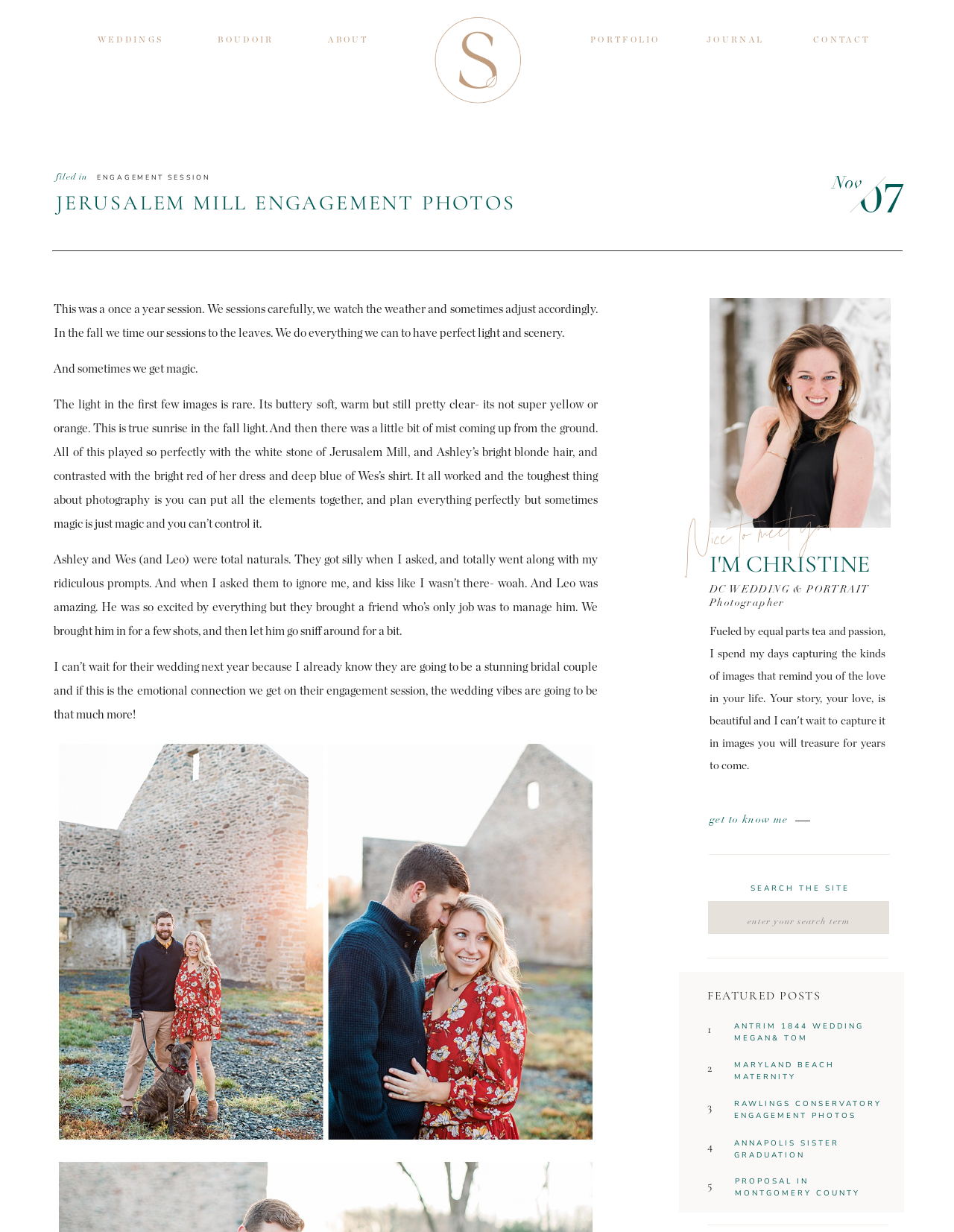Determine the bounding box coordinates of the clickable area required to perform the following instruction: "View PROPOSAL IN MONTGOMERY COUNTY". The coordinates should be represented as four float numbers between 0 and 1: [left, top, right, bottom].

[0.77, 0.954, 0.929, 0.978]